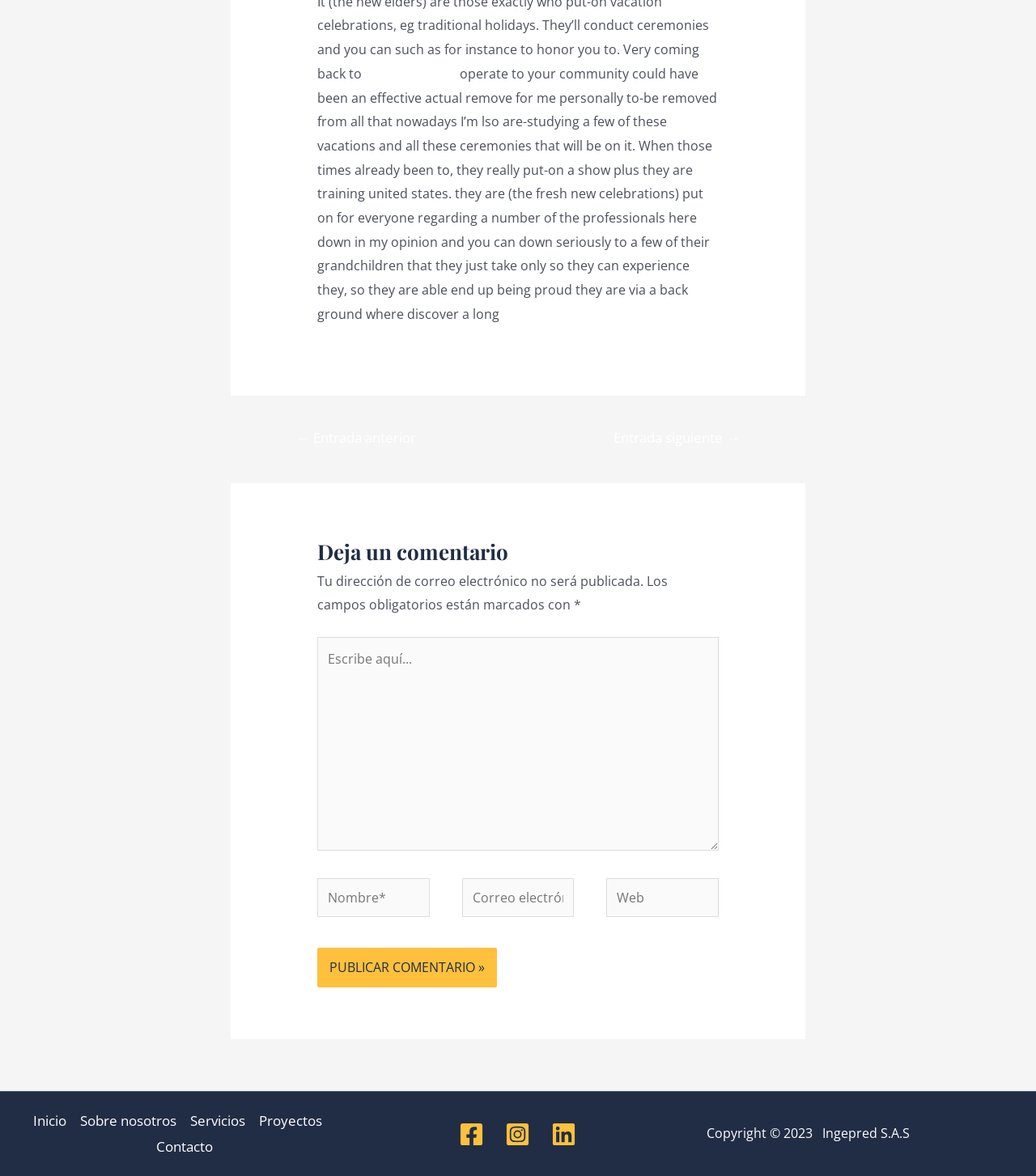Find the bounding box coordinates of the element you need to click on to perform this action: 'Click on the 'Inicio' link'. The coordinates should be represented by four float values between 0 and 1, in the format [left, top, right, bottom].

[0.032, 0.943, 0.07, 0.964]